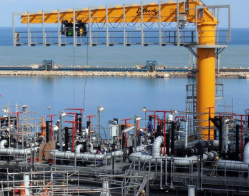What type of operations is the crane designed for?
Observe the image and answer the question with a one-word or short phrase response.

explosion-proof